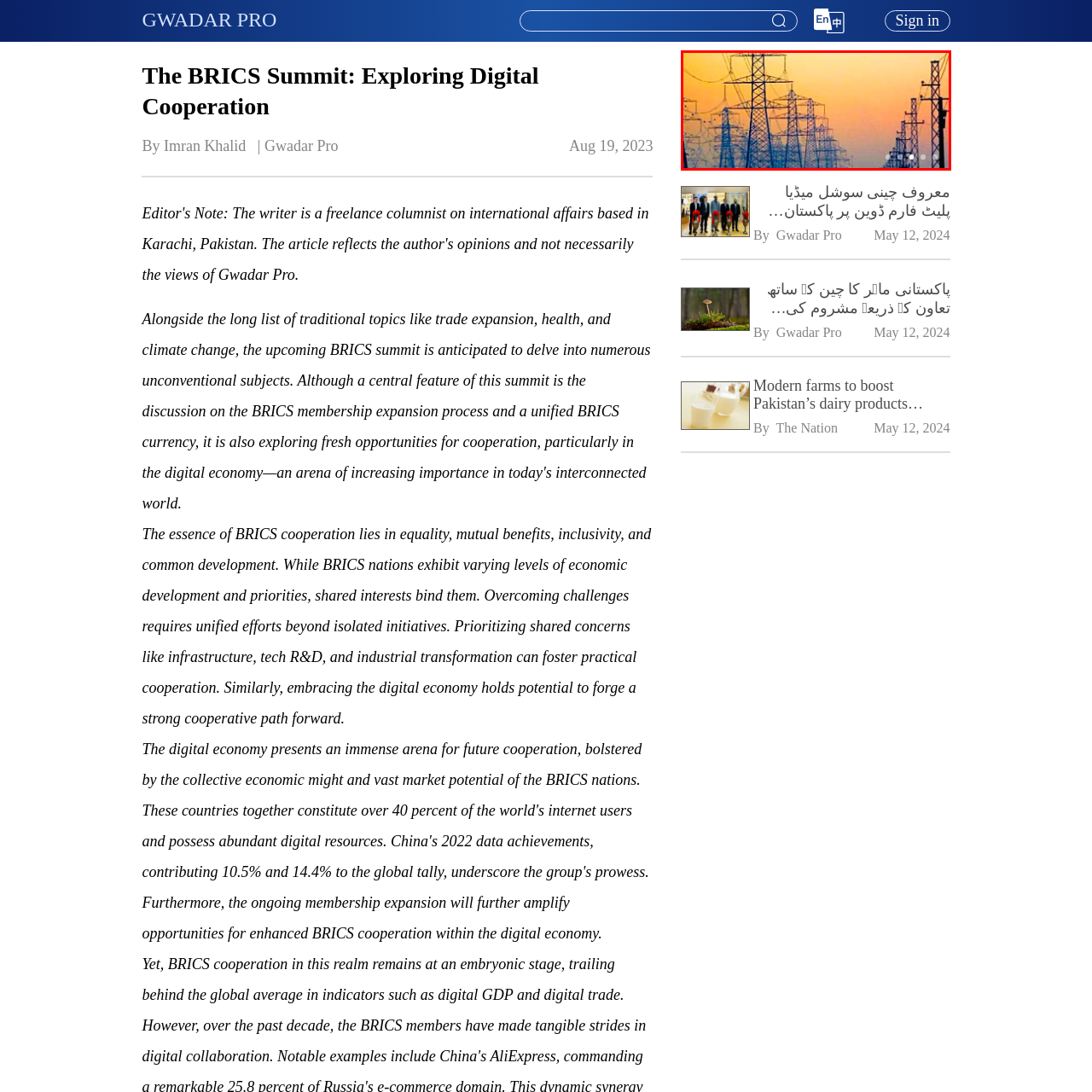Analyze the image highlighted by the red bounding box and give a one-word or phrase answer to the query: What is the purpose of the electricity pylons?

Energy distribution